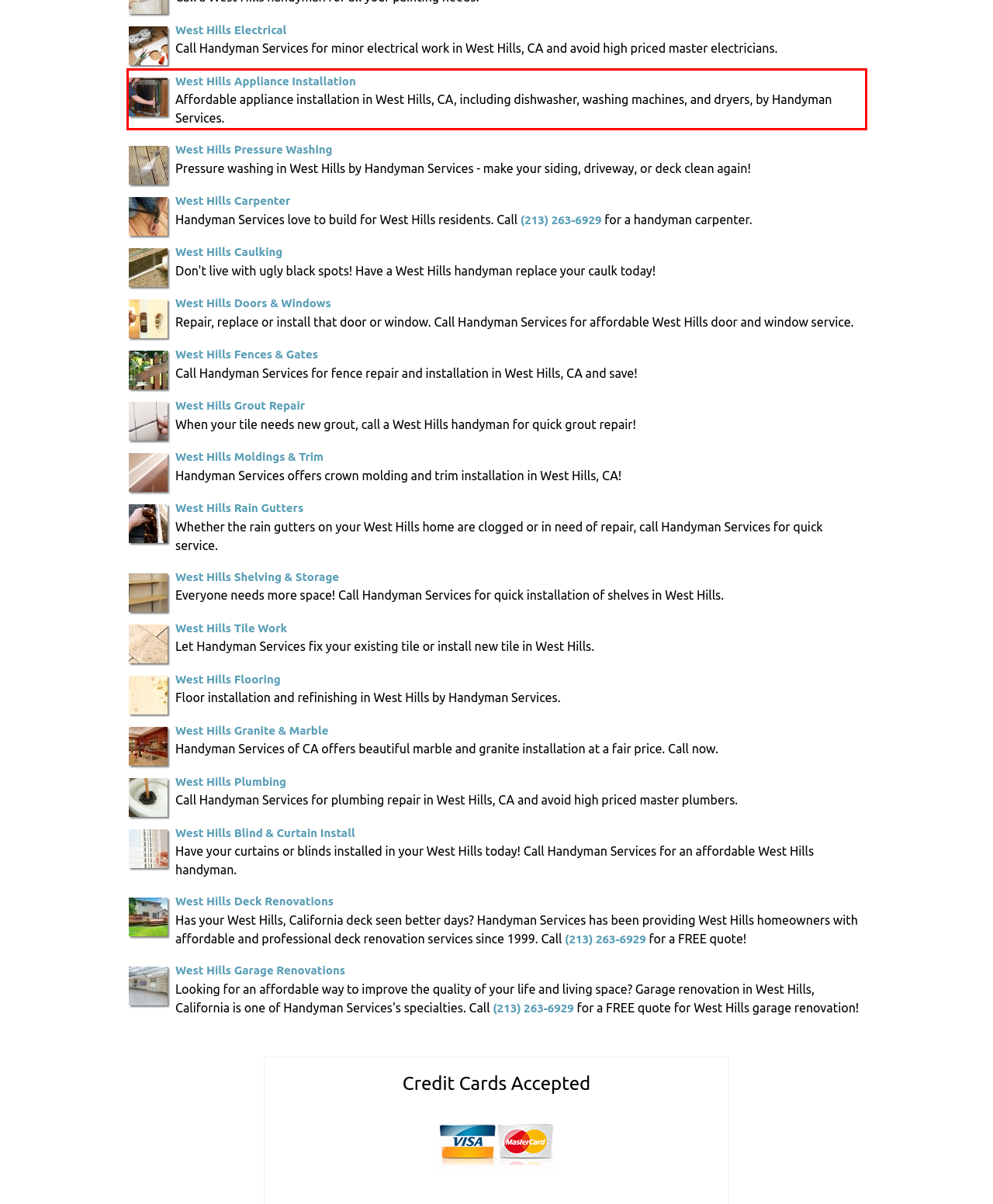You are given a screenshot showing a webpage with a red bounding box. Perform OCR to capture the text within the red bounding box.

West Hills Appliance Installation Affordable appliance installation in West Hills, CA, including dishwasher, washing machines, and dryers, by Handyman Services.